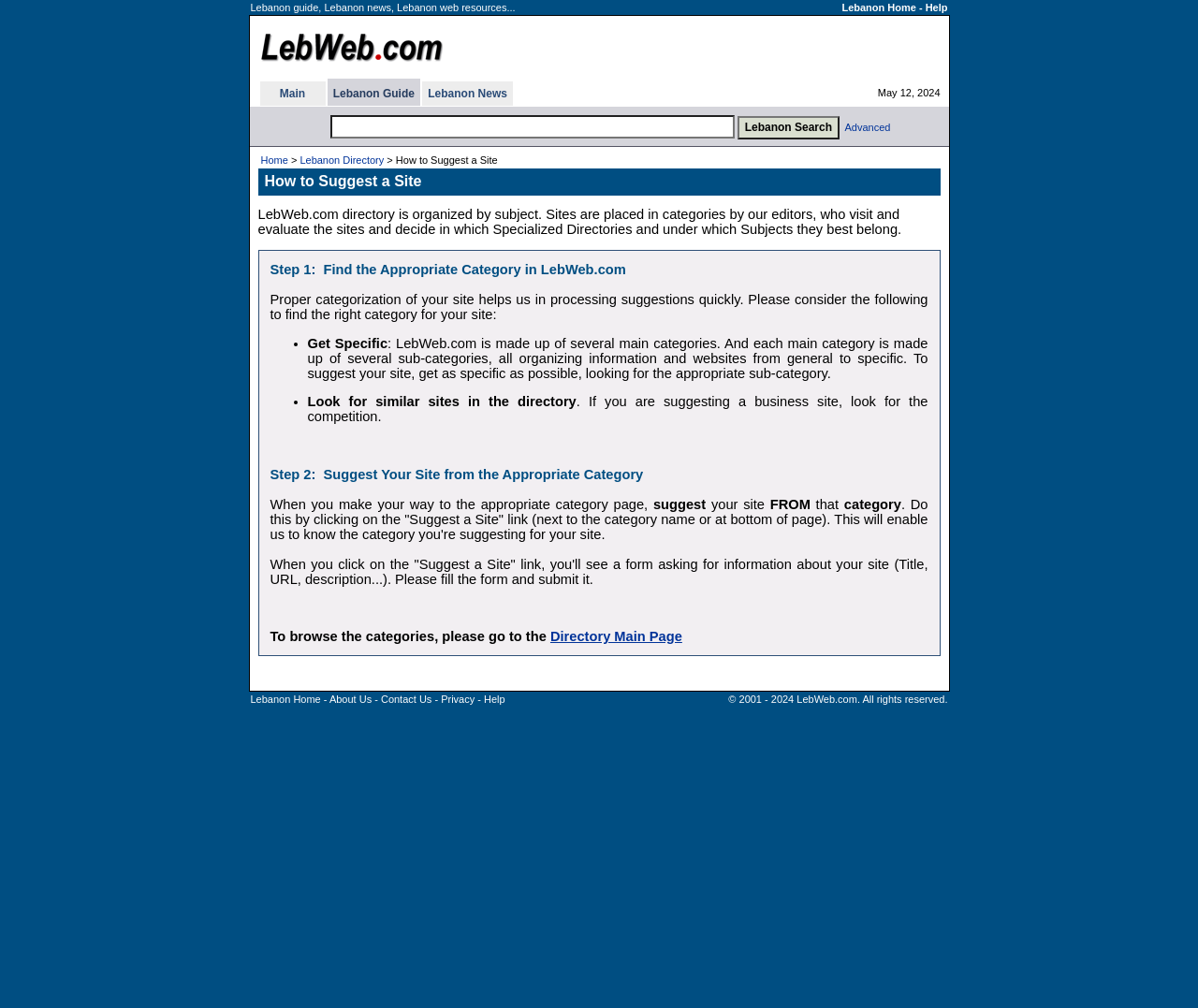Use a single word or phrase to respond to the question:
What should you do to suggest a site?

Find the appropriate category